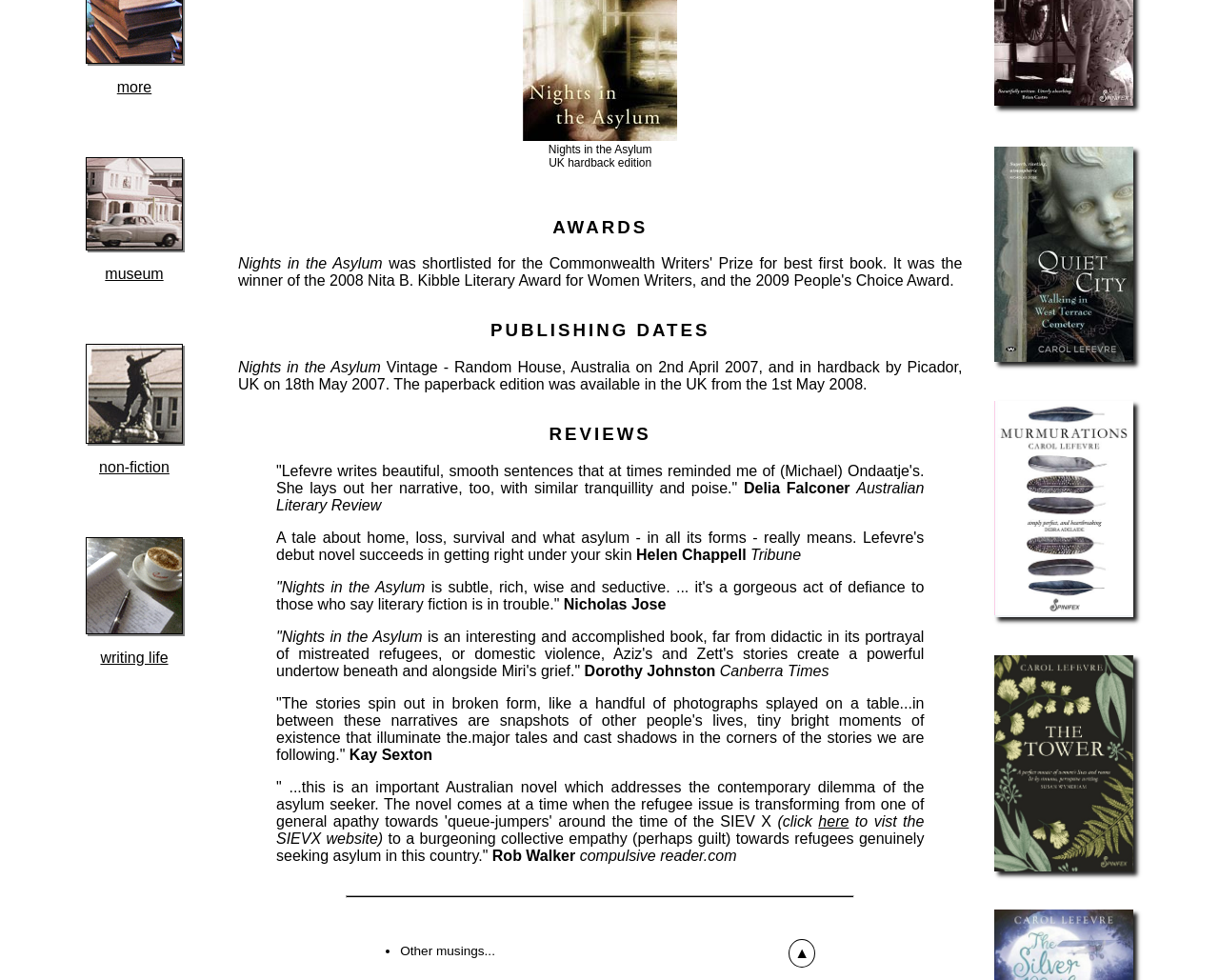What is the name of the literary review that published a review by Delia Falconer?
Look at the screenshot and give a one-word or phrase answer.

Australian Literary Review